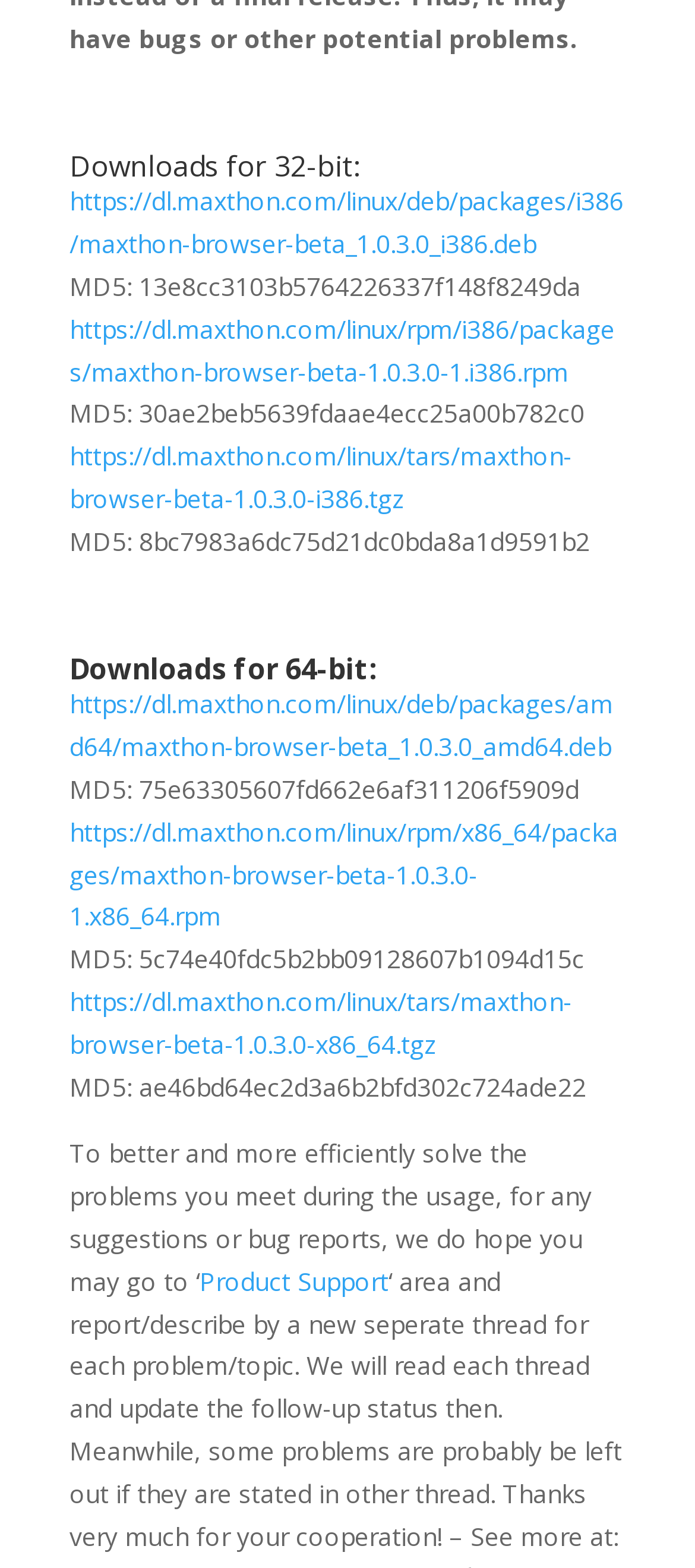Extract the bounding box coordinates for the described element: "Product Support". The coordinates should be represented as four float numbers between 0 and 1: [left, top, right, bottom].

[0.287, 0.806, 0.559, 0.828]